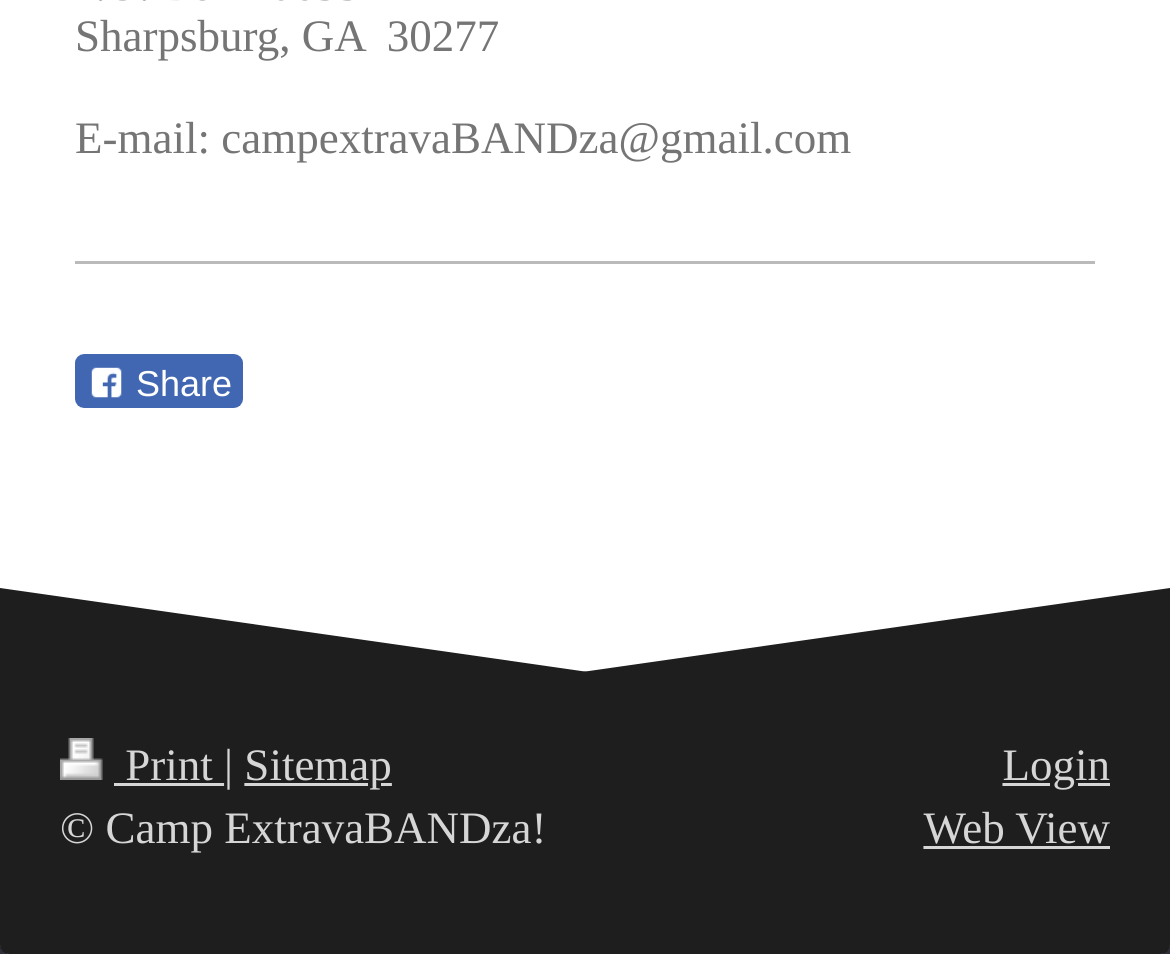Given the content of the image, can you provide a detailed answer to the question?
What is the copyright information of this website?

I found the copyright information of this website by looking at the bottom of the webpage, where it says '© Camp ExtravaBANDza!' in a static text element.